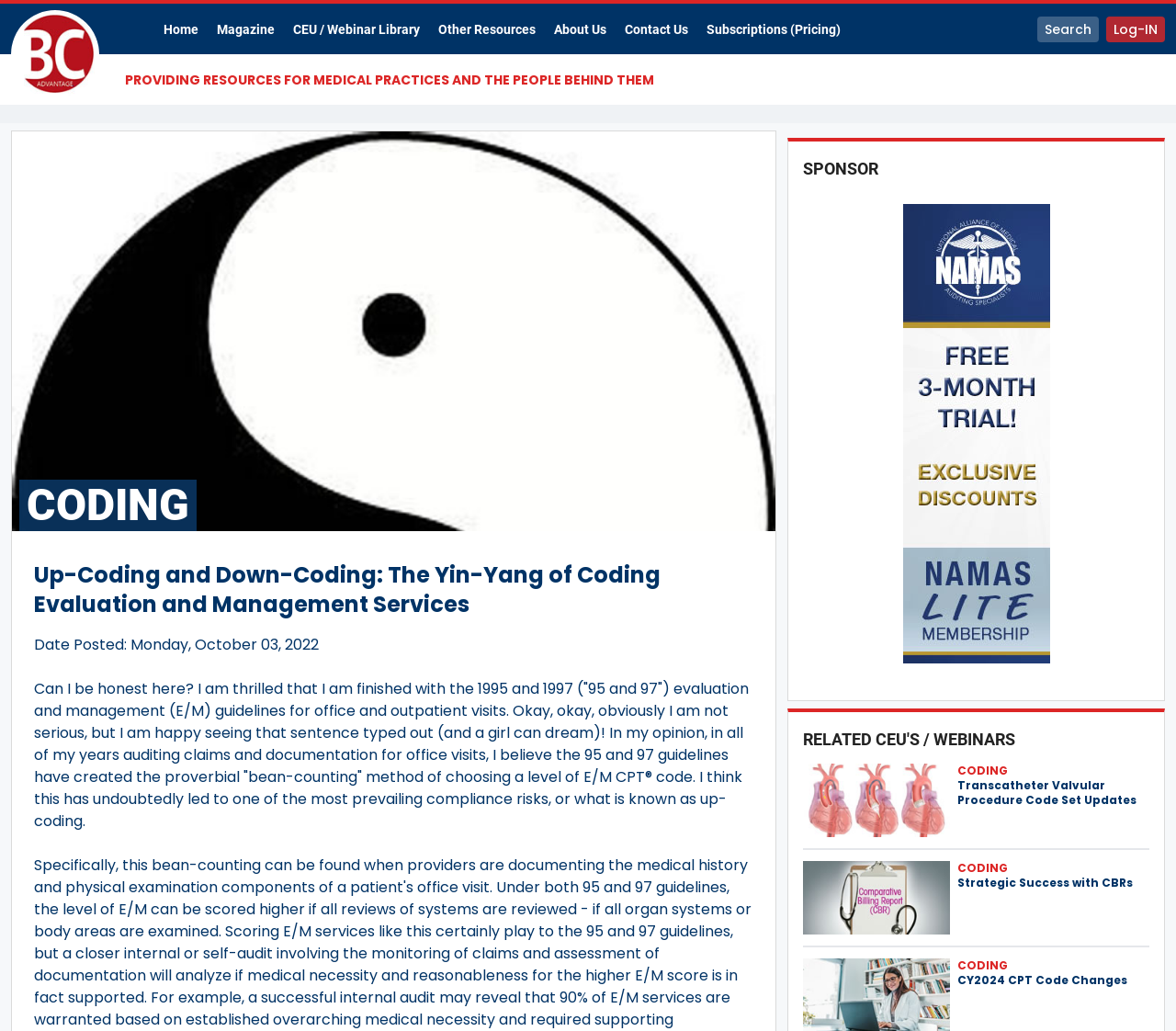Find the bounding box coordinates of the clickable area required to complete the following action: "Log in to the website".

[0.941, 0.016, 0.991, 0.041]